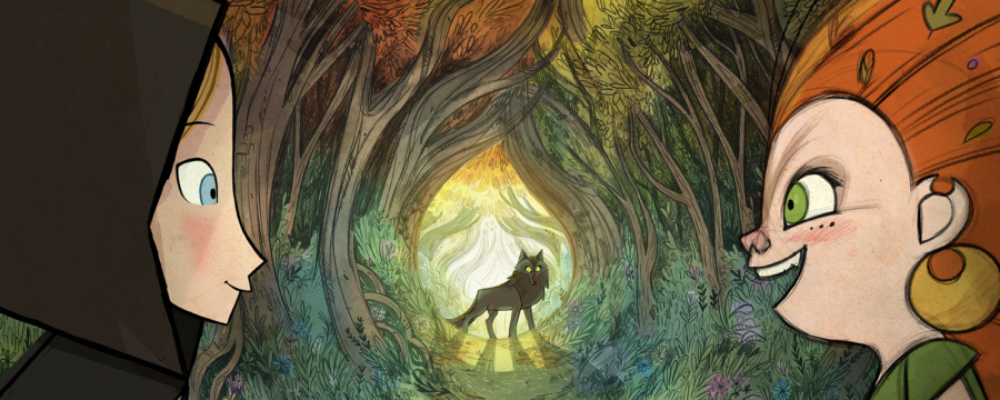Use a single word or phrase to respond to the question:
What is the setting of the scene?

A magical forest